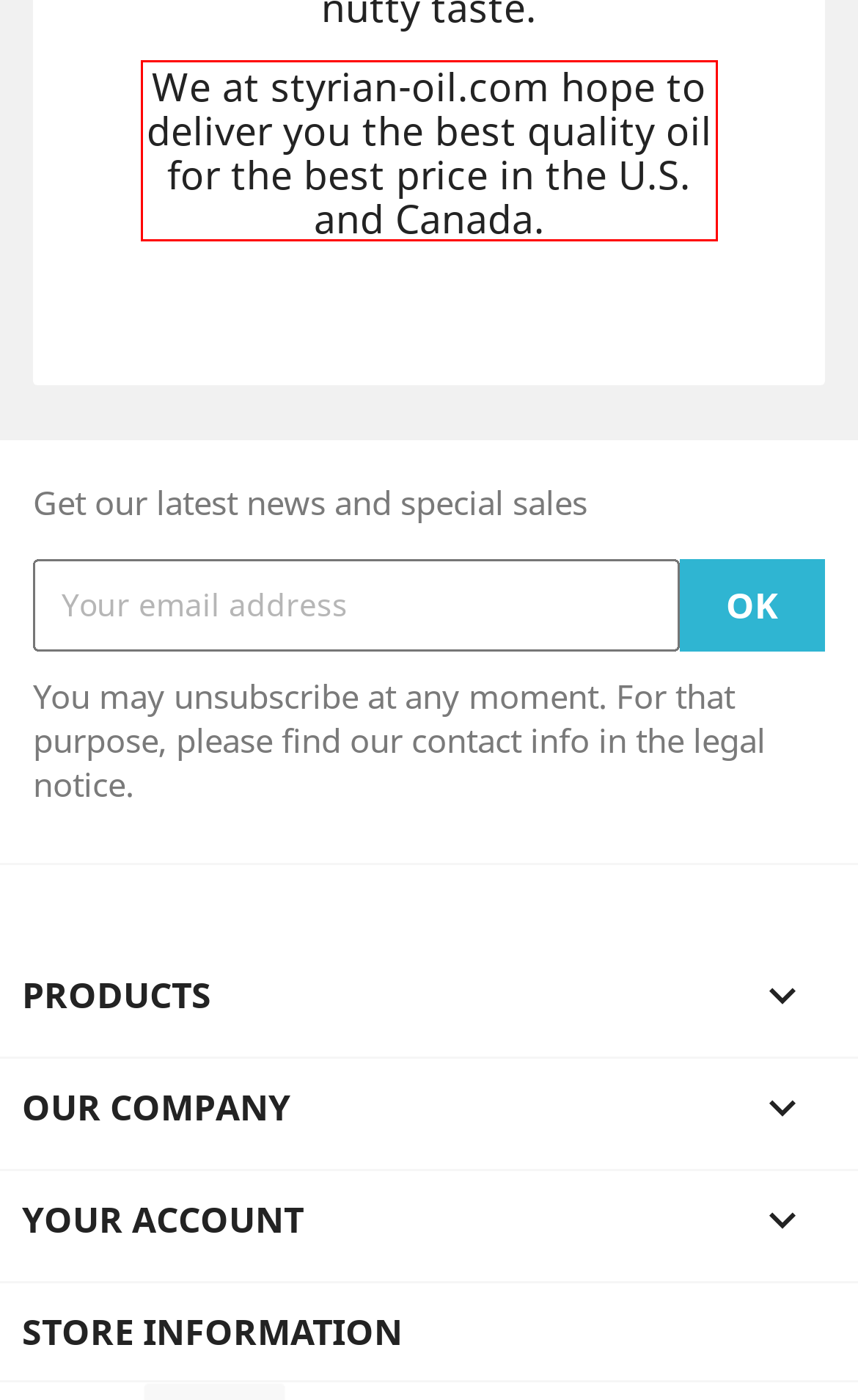Examine the webpage screenshot, find the red bounding box, and extract the text content within this marked area.

We at styrian-oil.com hope to deliver you the best quality oil for the best price in the U.S. and Canada.